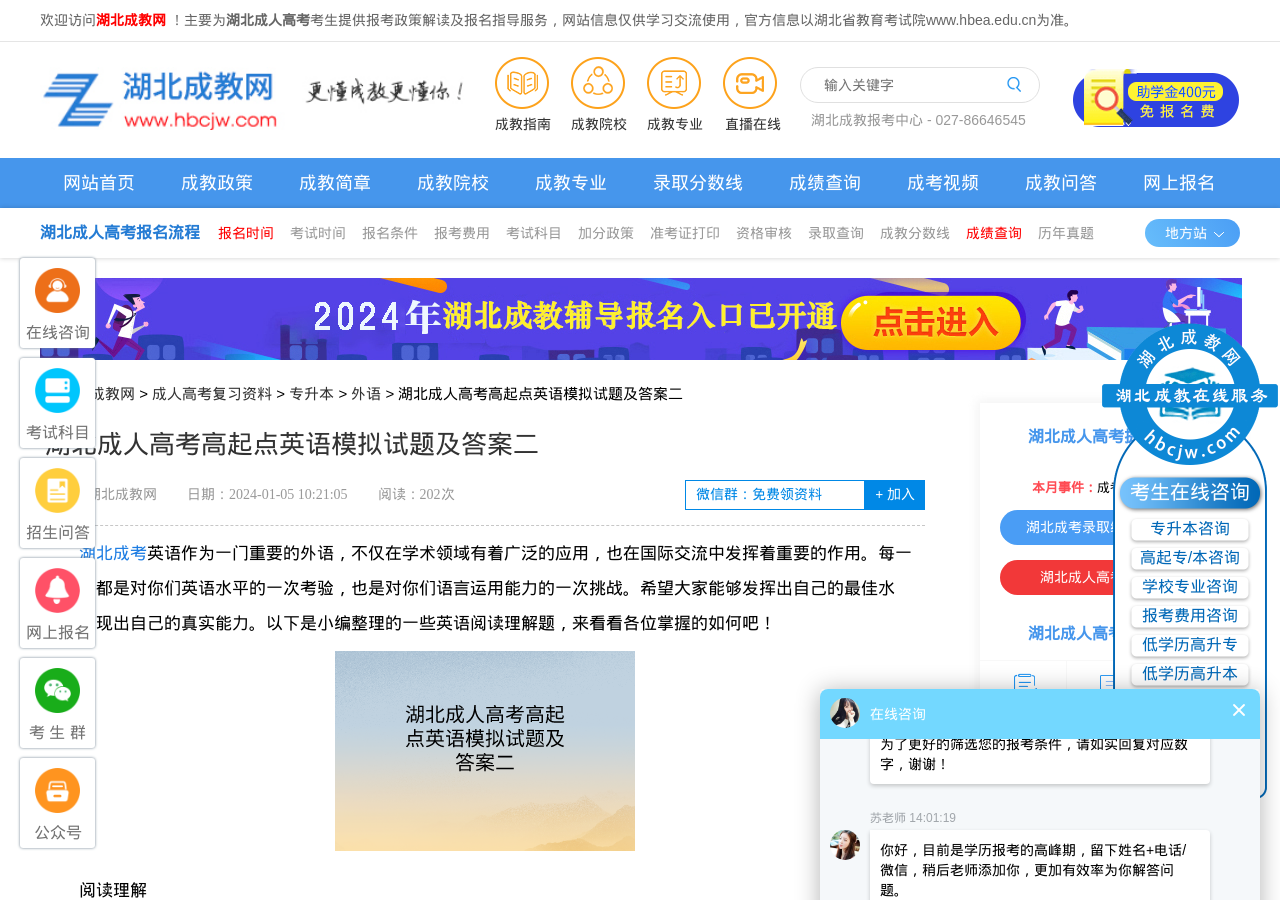Please respond in a single word or phrase: 
How many grid cells are there in the '湖北成人高考新手指南' section?

3